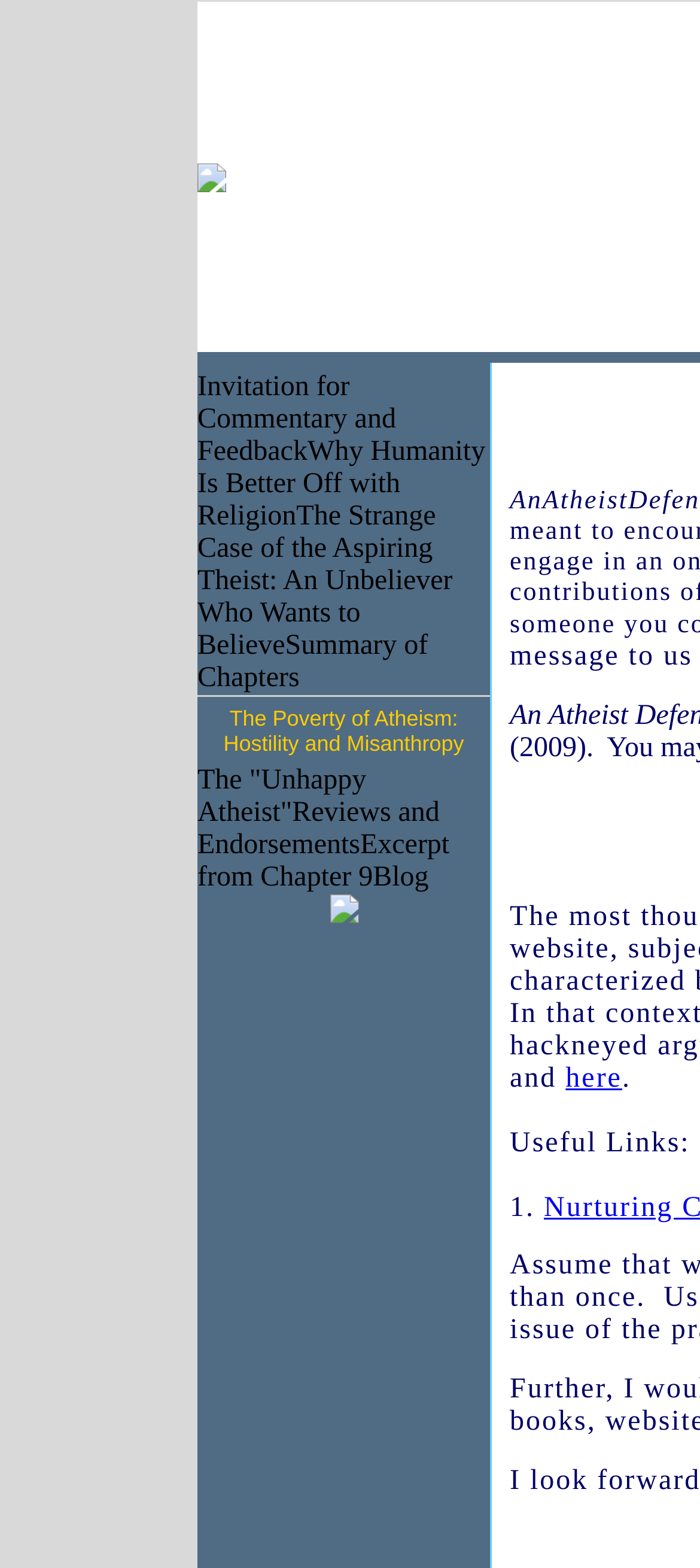Explain the webpage's layout and main content in detail.

The webpage "An Atheist Defends Religion" is a forum for discussing religion and atheism, encouraging reader participation and involvement. At the top, there is a logo image on the left, accompanied by a smaller image on the right. Below this, there is a prominent image that spans about a quarter of the page width.

The main content is organized in a table format, with multiple rows and columns. The first row contains an image on the left, followed by a cell with a list of links and text, including "Invitation for Commentary and Feedback", "Why Humanity Is Better Off with Religion", and "The Strange Case of the Aspiring Theist: An Unbeliever Who Wants to Believe". The second row has an image on the left, and the right cell contains a link to "The Poverty of Atheism: Hostility and Misanthropy". The third row has an image on the right, and the left cell is empty. The fourth row has an image spanning the entire width of the table.

On the right side of the page, there is a smaller image, followed by a section with the text "and" and a link to "here". Below this, there is a paragraph of text, and then a section titled "Useful Links:" with a numbered list starting from "1.".